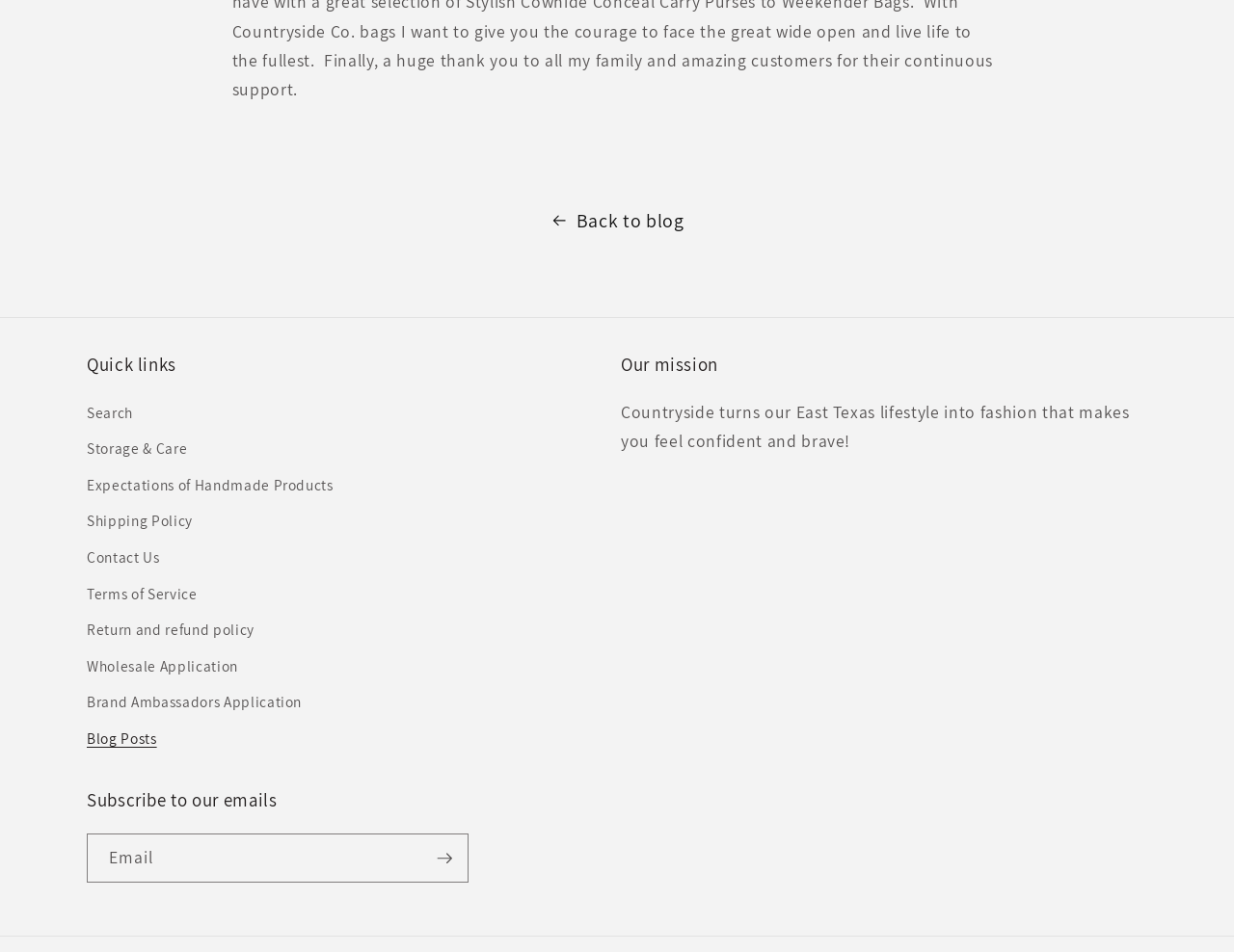Pinpoint the bounding box coordinates of the area that should be clicked to complete the following instruction: "Subscribe to our emails". The coordinates must be given as four float numbers between 0 and 1, i.e., [left, top, right, bottom].

[0.341, 0.875, 0.379, 0.927]